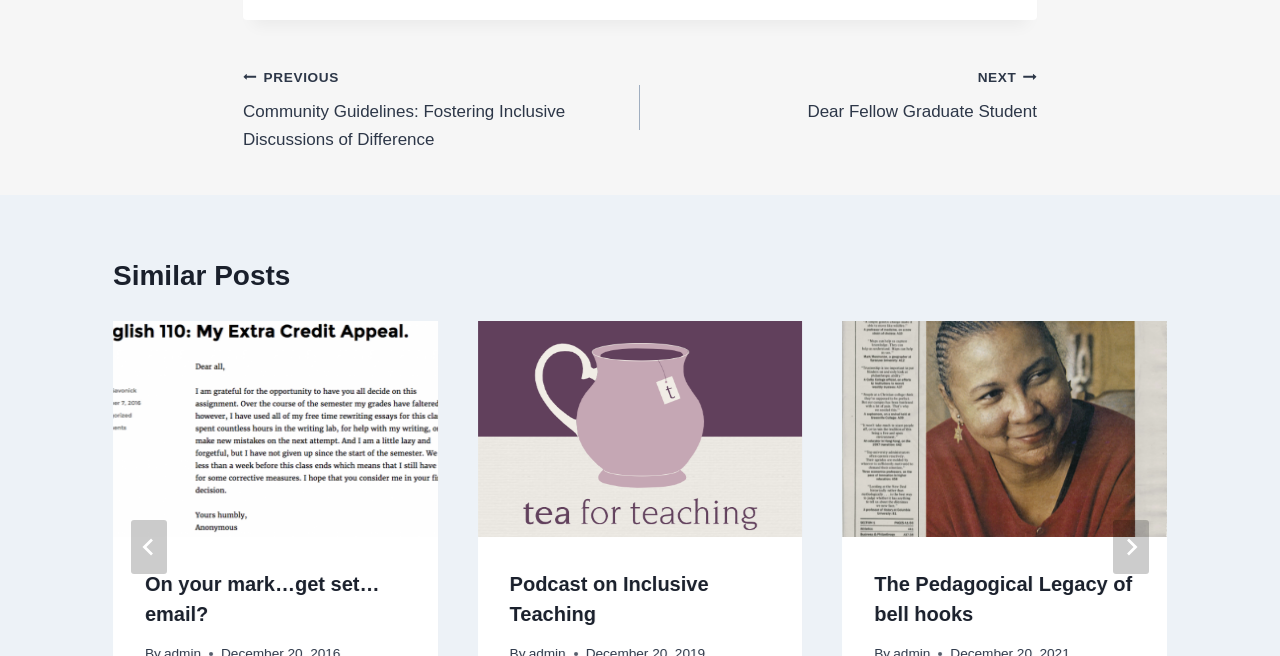What is the next post?
Give a detailed response to the question by analyzing the screenshot.

I looked at the navigation section and found the 'NEXT' link, which points to 'Dear Fellow Graduate Student'.